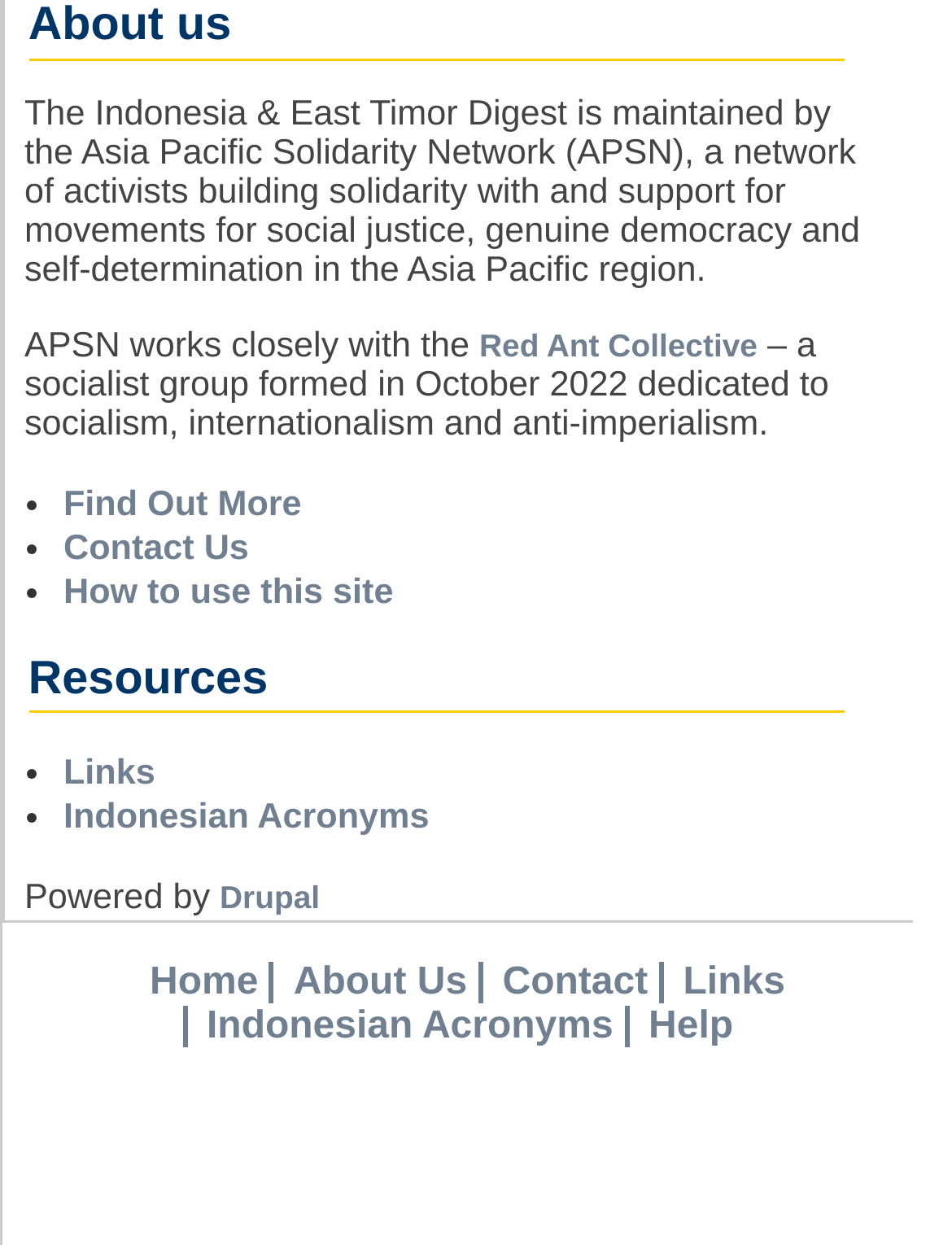Identify the bounding box for the UI element that is described as follows: "Home".

[0.137, 0.773, 0.271, 0.807]